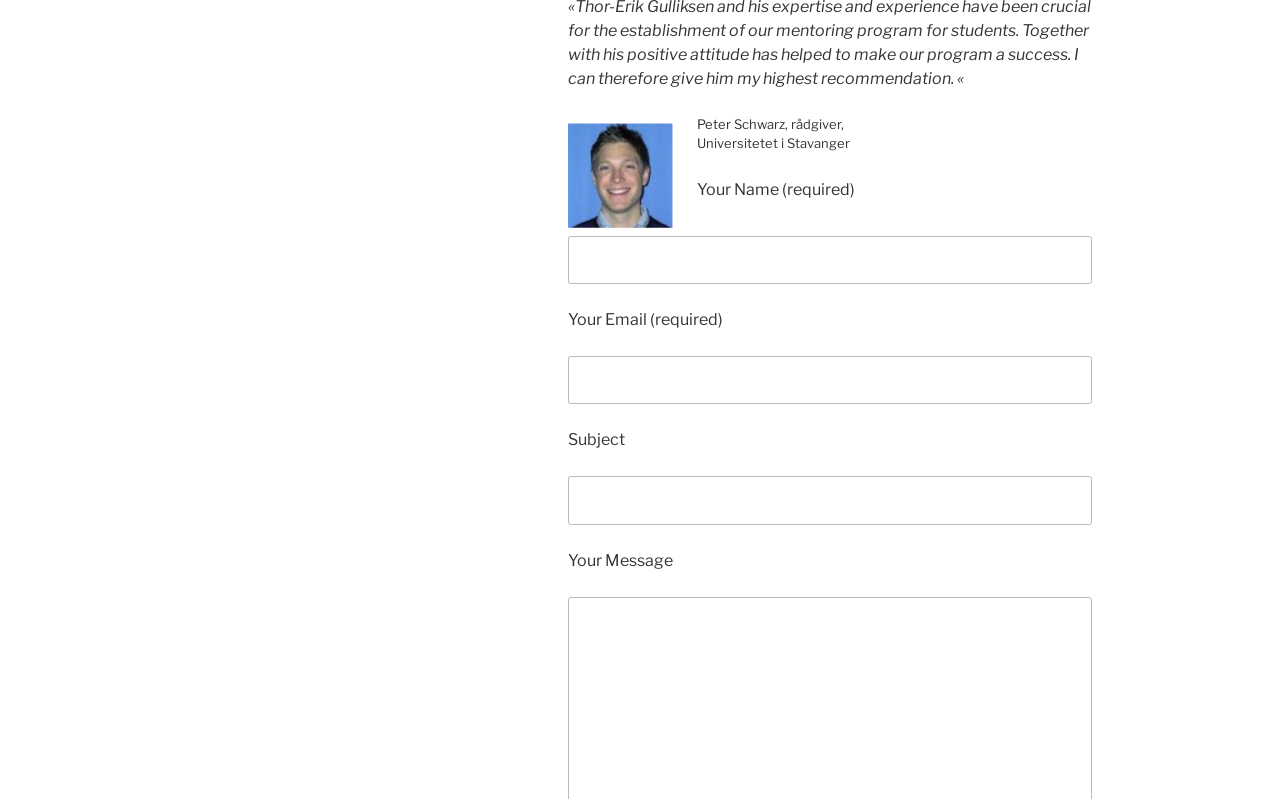What is the profession of Peter Schwarz?
Using the image, provide a concise answer in one word or a short phrase.

rådgiver